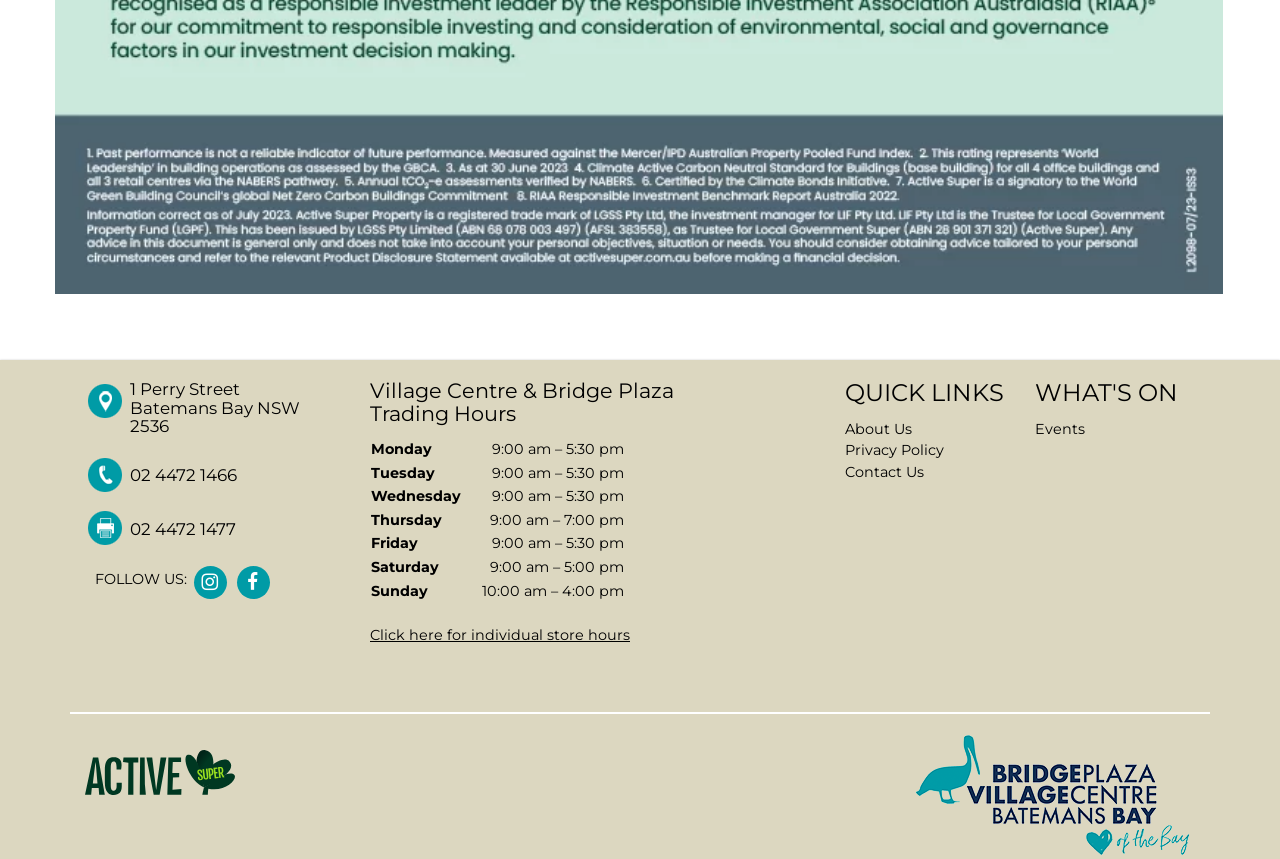What are the trading hours on Thursday?
Please provide an in-depth and detailed response to the question.

I found the trading hours by looking at the table element, which contains the trading hours for each day of the week. The row corresponding to Thursday has a gridcell element with the text '9:00 am – 7:00 pm'.